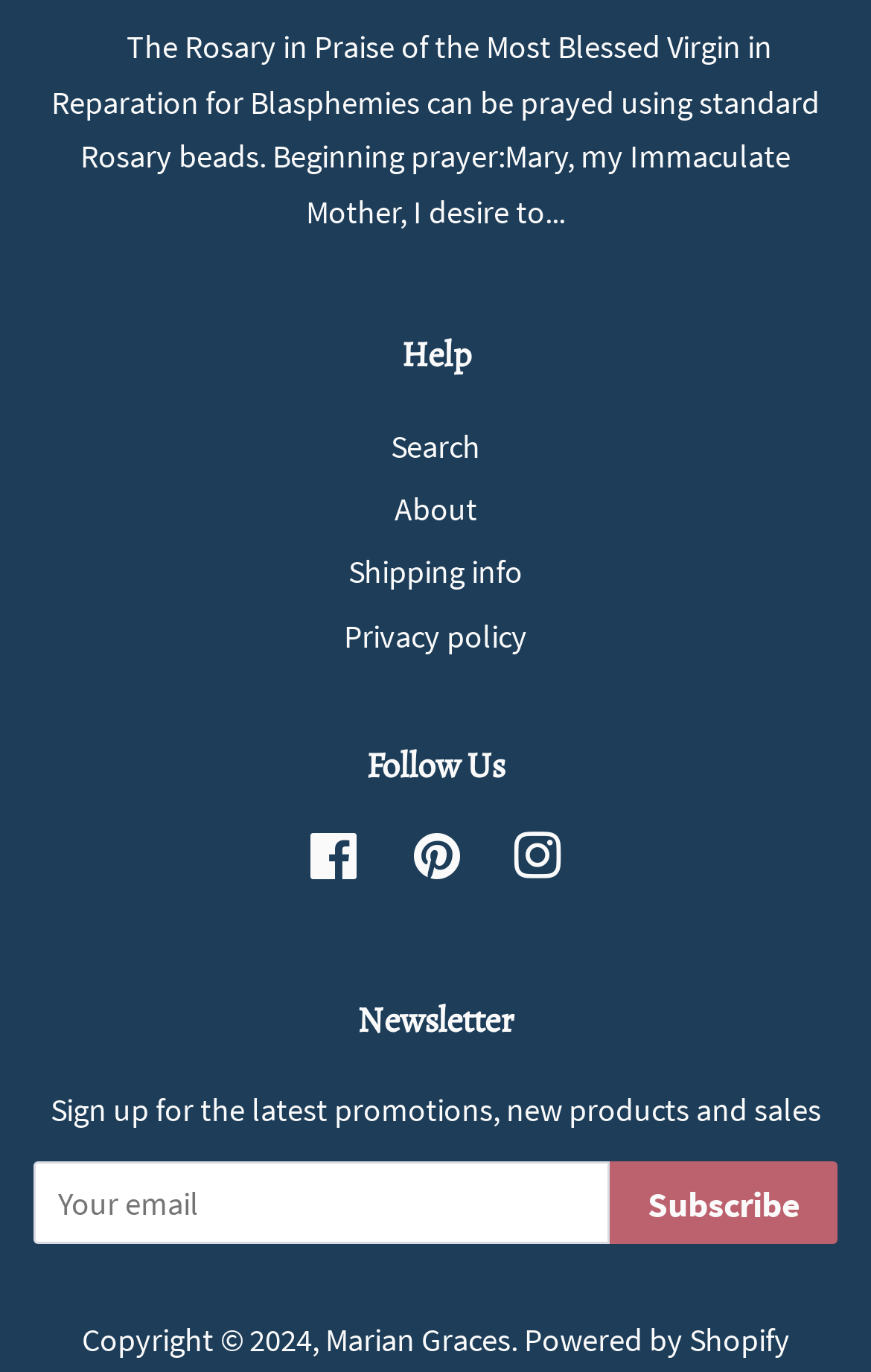What can be signed up for?
Give a one-word or short phrase answer based on the image.

Newsletter